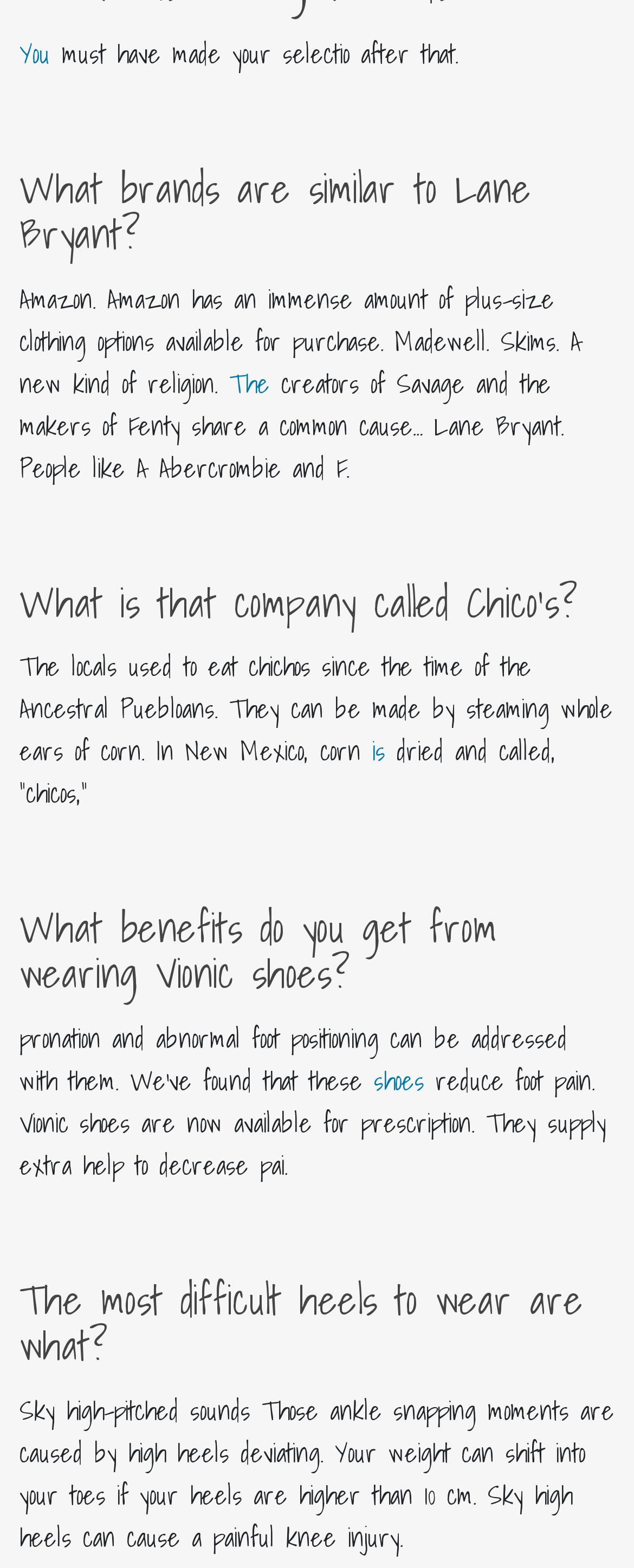What type of heels are difficult to wear?
From the image, respond using a single word or phrase.

Sky high heels